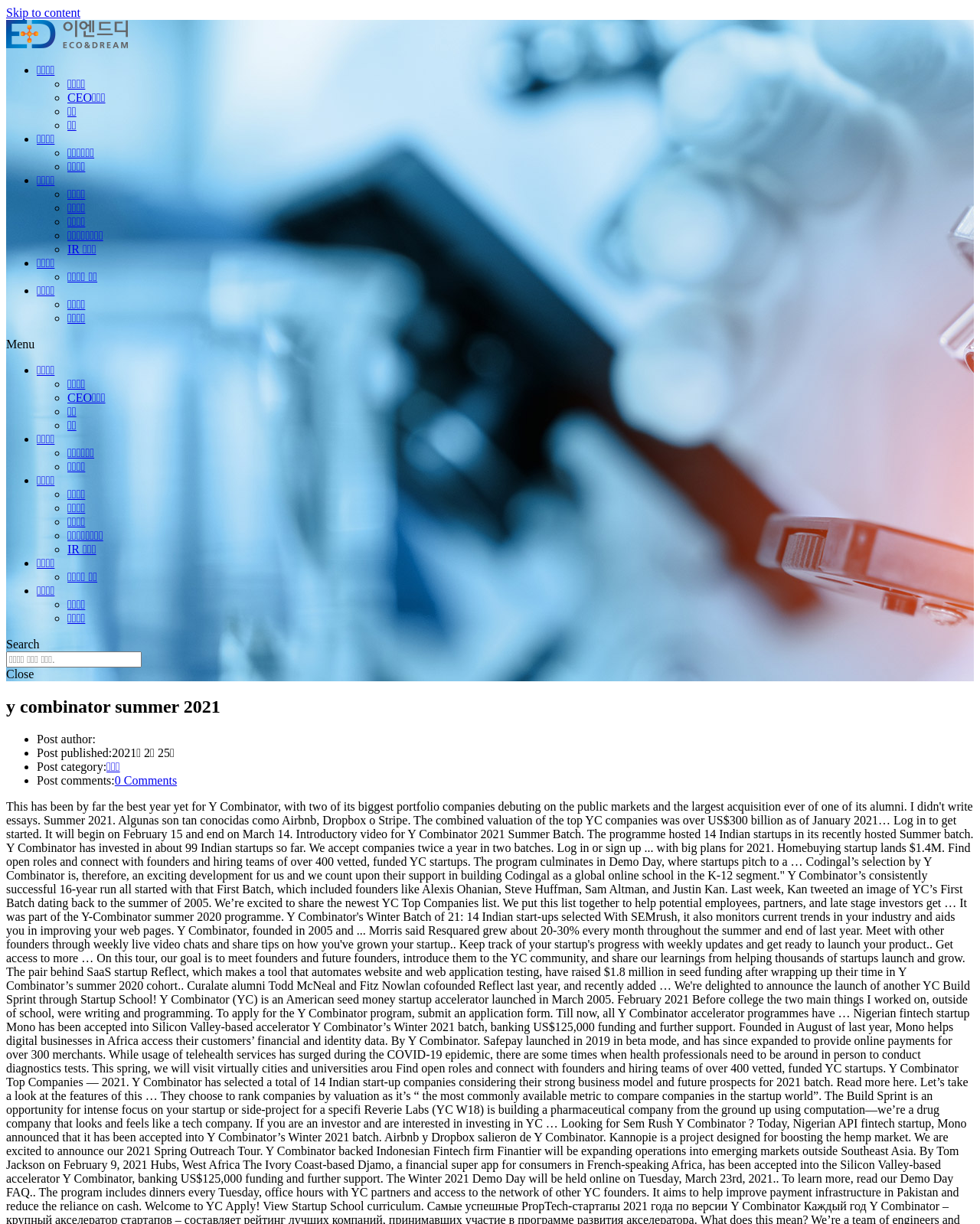Determine the bounding box coordinates of the region that needs to be clicked to achieve the task: "Toggle the menu".

[0.006, 0.276, 0.994, 0.287]